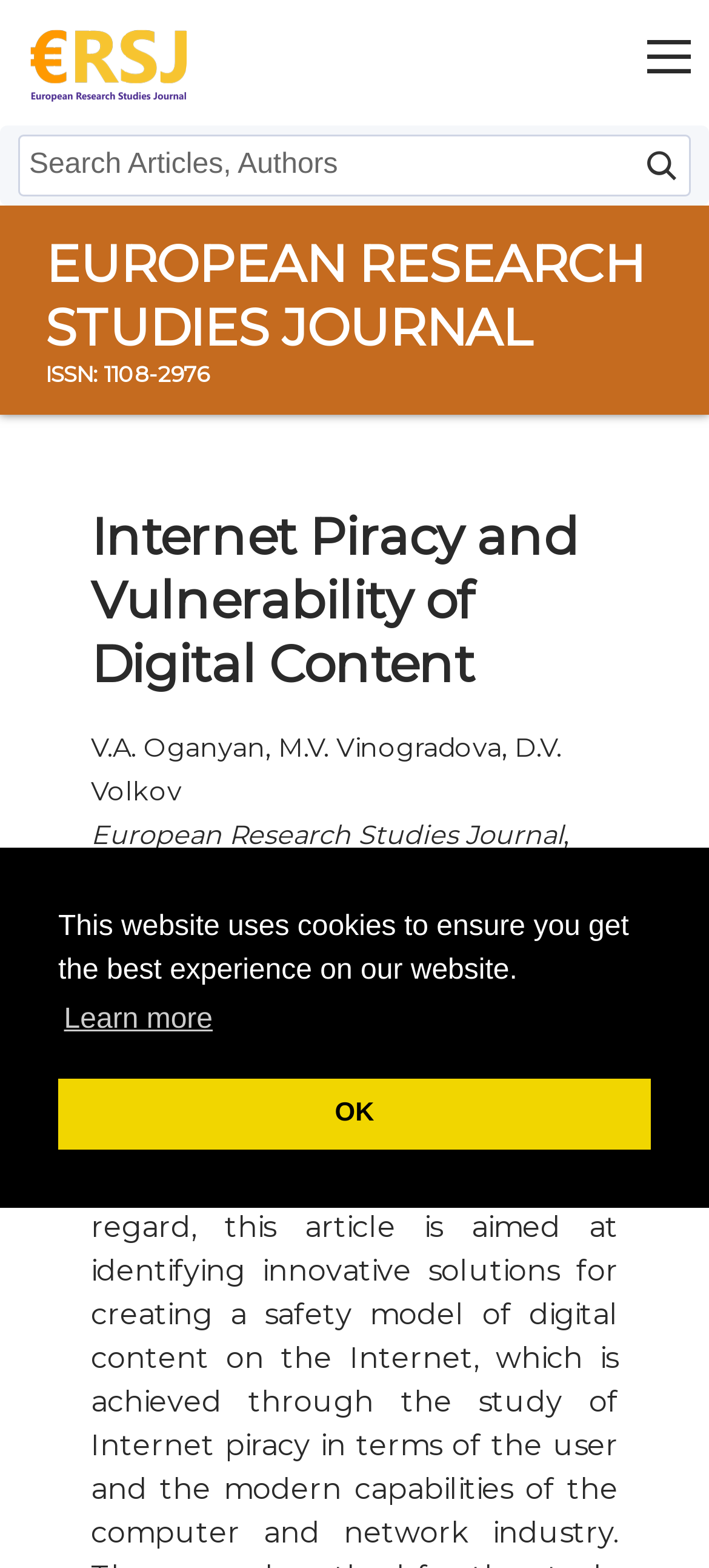Identify the bounding box coordinates of the area that should be clicked in order to complete the given instruction: "search for a topic". The bounding box coordinates should be four float numbers between 0 and 1, i.e., [left, top, right, bottom].

[0.028, 0.087, 0.895, 0.125]